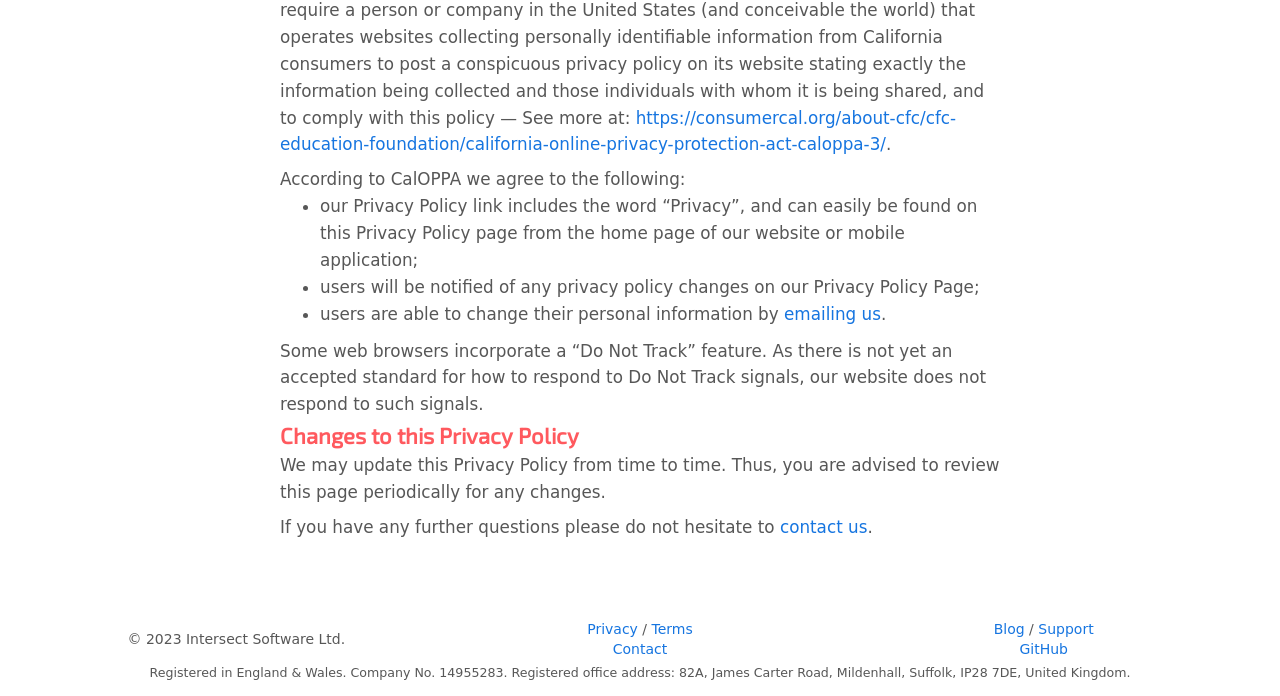Locate the bounding box of the user interface element based on this description: "Privacy".

[0.459, 0.892, 0.498, 0.915]